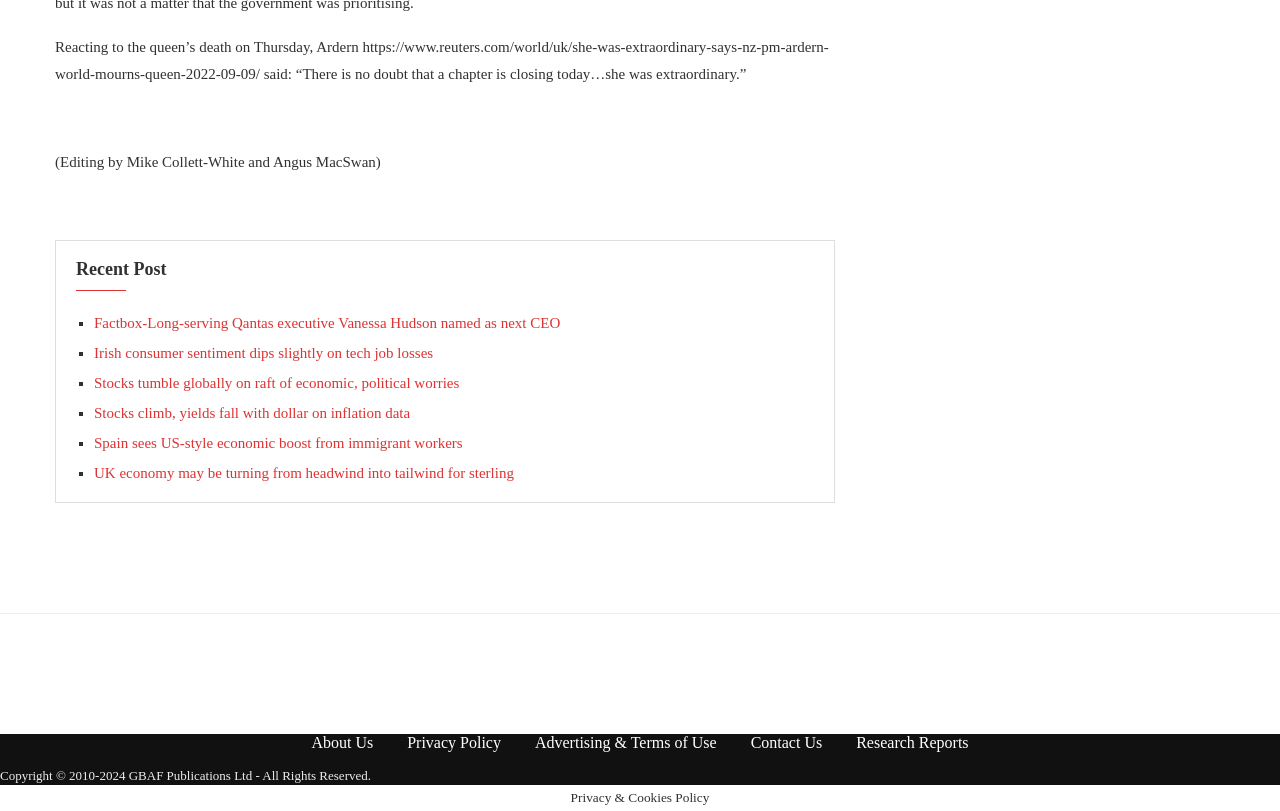Given the element description "Privacy Policy", identify the bounding box of the corresponding UI element.

[0.318, 0.905, 0.391, 0.926]